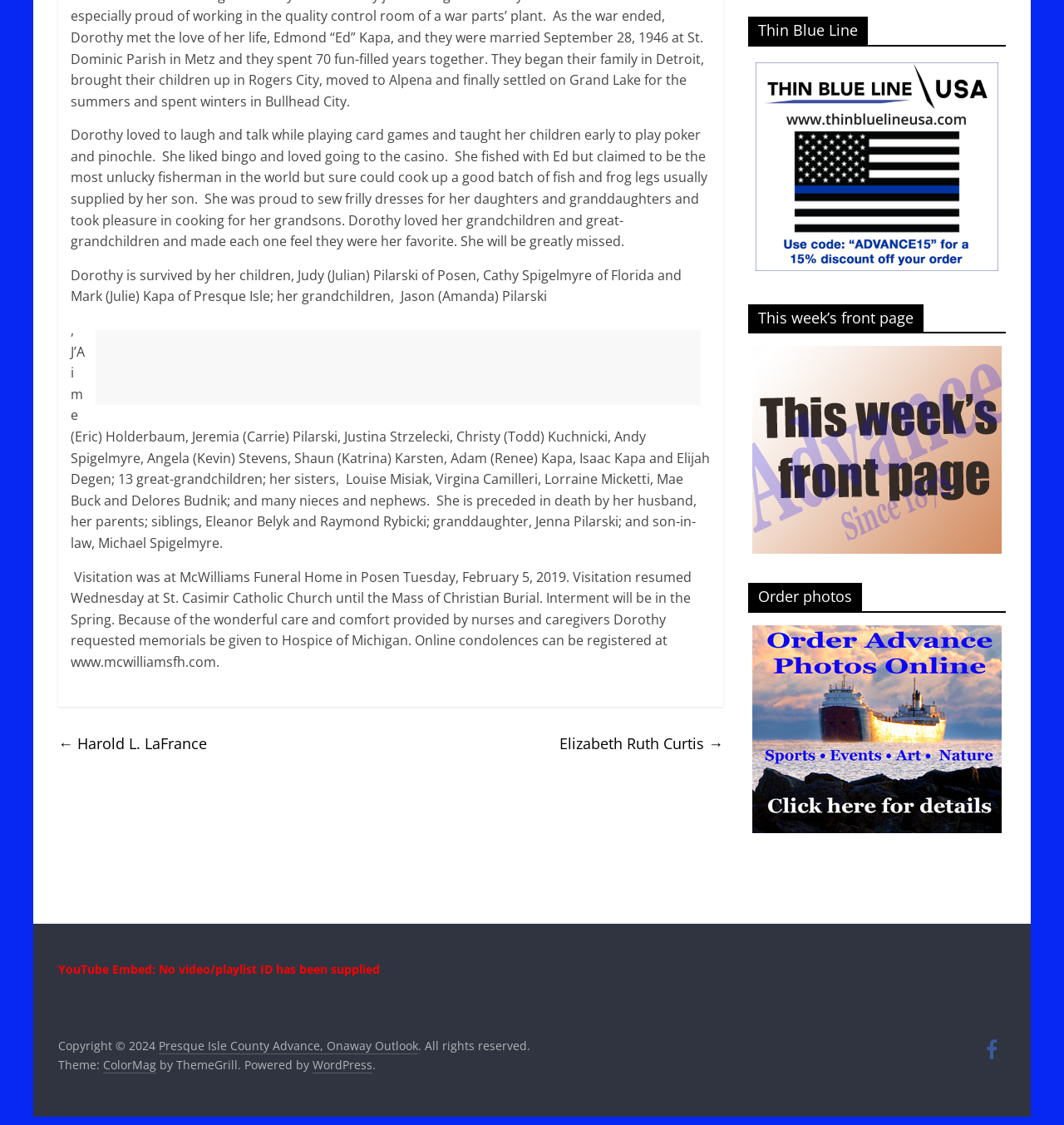Provide the bounding box coordinates of the HTML element this sentence describes: "WordPress". The bounding box coordinates consist of four float numbers between 0 and 1, i.e., [left, top, right, bottom].

[0.294, 0.94, 0.35, 0.954]